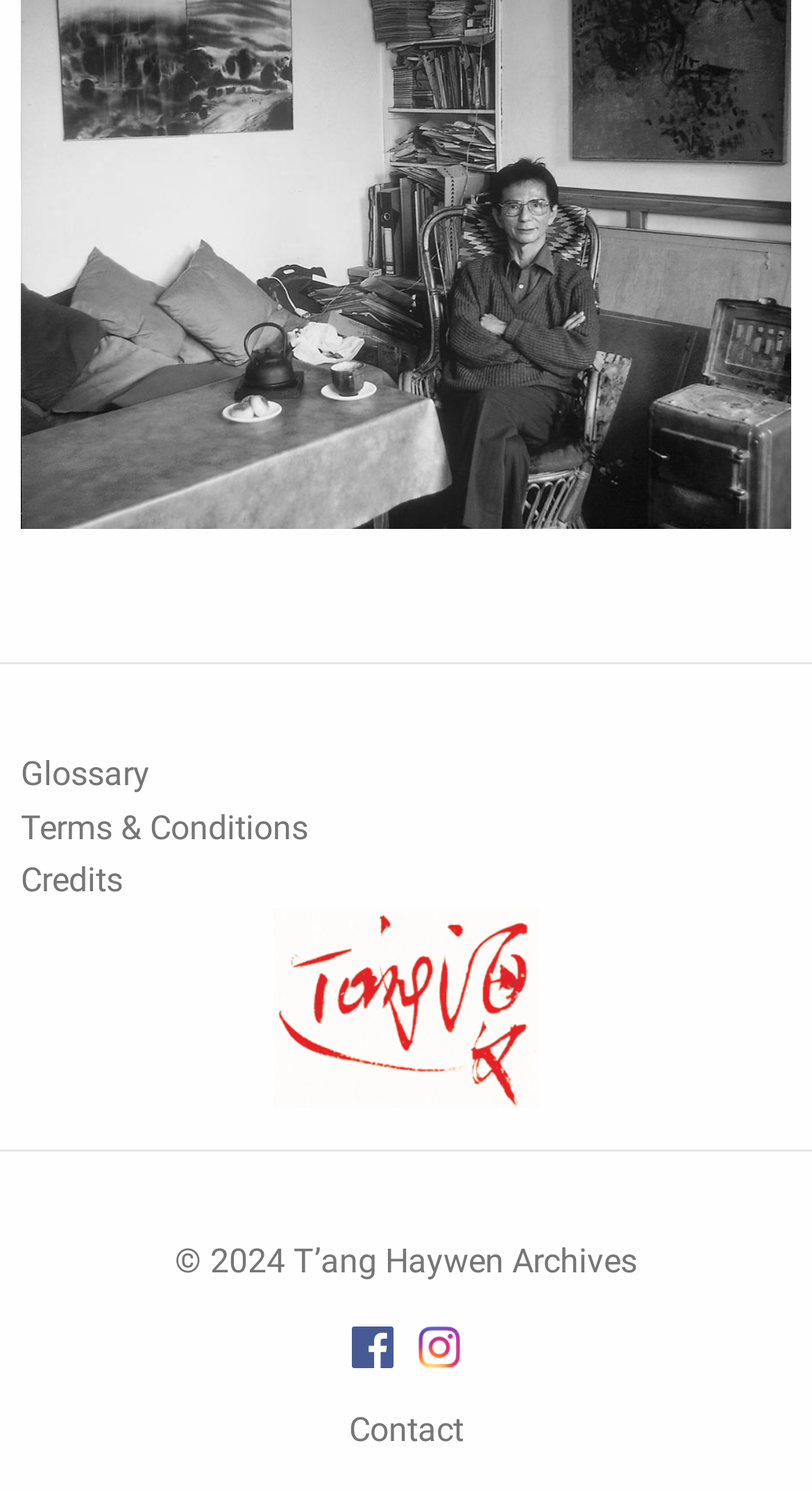Based on what you see in the screenshot, provide a thorough answer to this question: What is the last link in the footer?

The last link in the footer can be found at the bottom of the webpage, and it says 'Contact'.